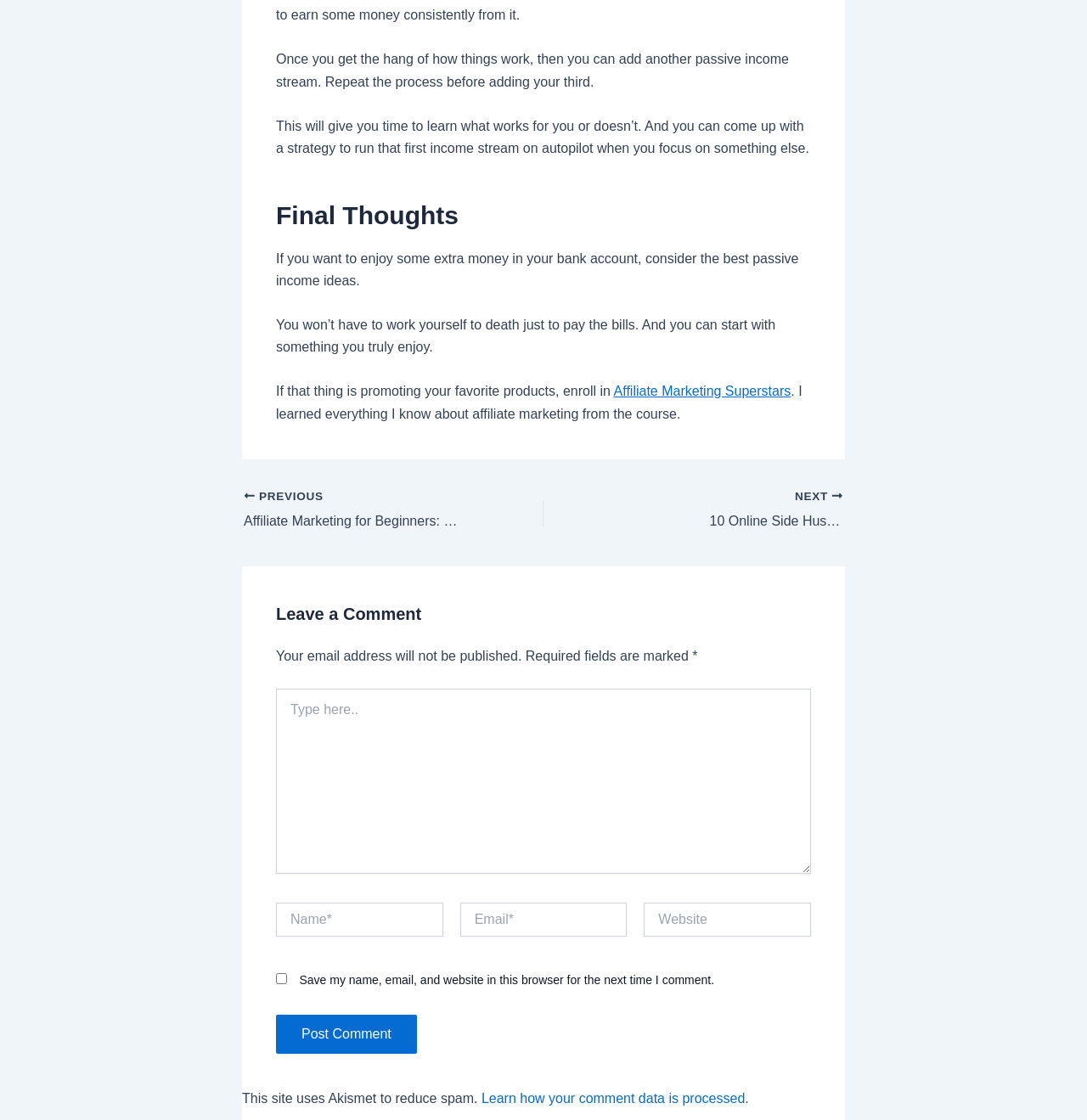Find the bounding box coordinates of the area that needs to be clicked in order to achieve the following instruction: "Click the 'NEXT 10 Online Side Hustles for Beginners' link". The coordinates should be specified as four float numbers between 0 and 1, i.e., [left, top, right, bottom].

[0.637, 0.436, 0.776, 0.475]